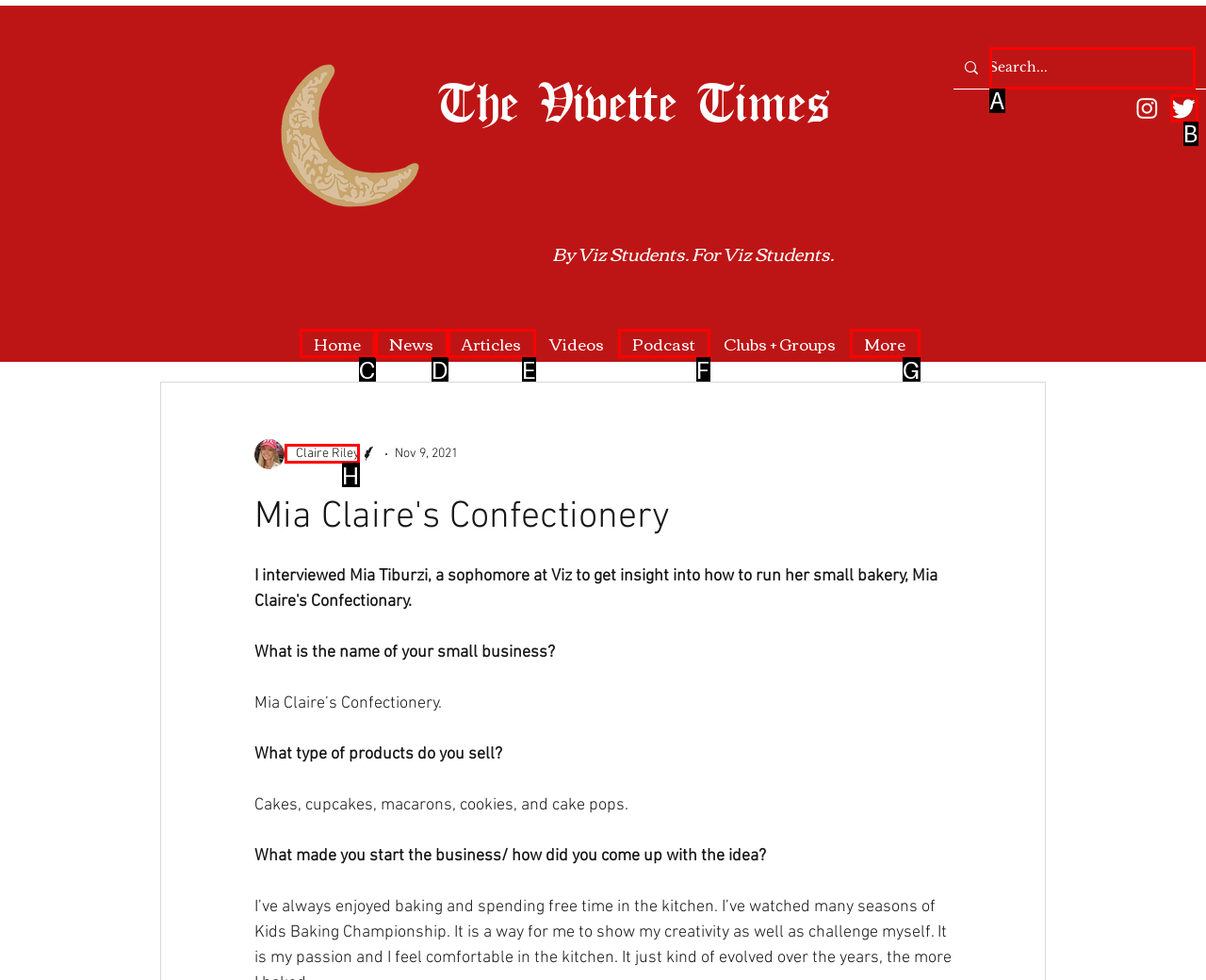Select the appropriate HTML element to click on to finish the task: Read more about the writer.
Answer with the letter corresponding to the selected option.

H